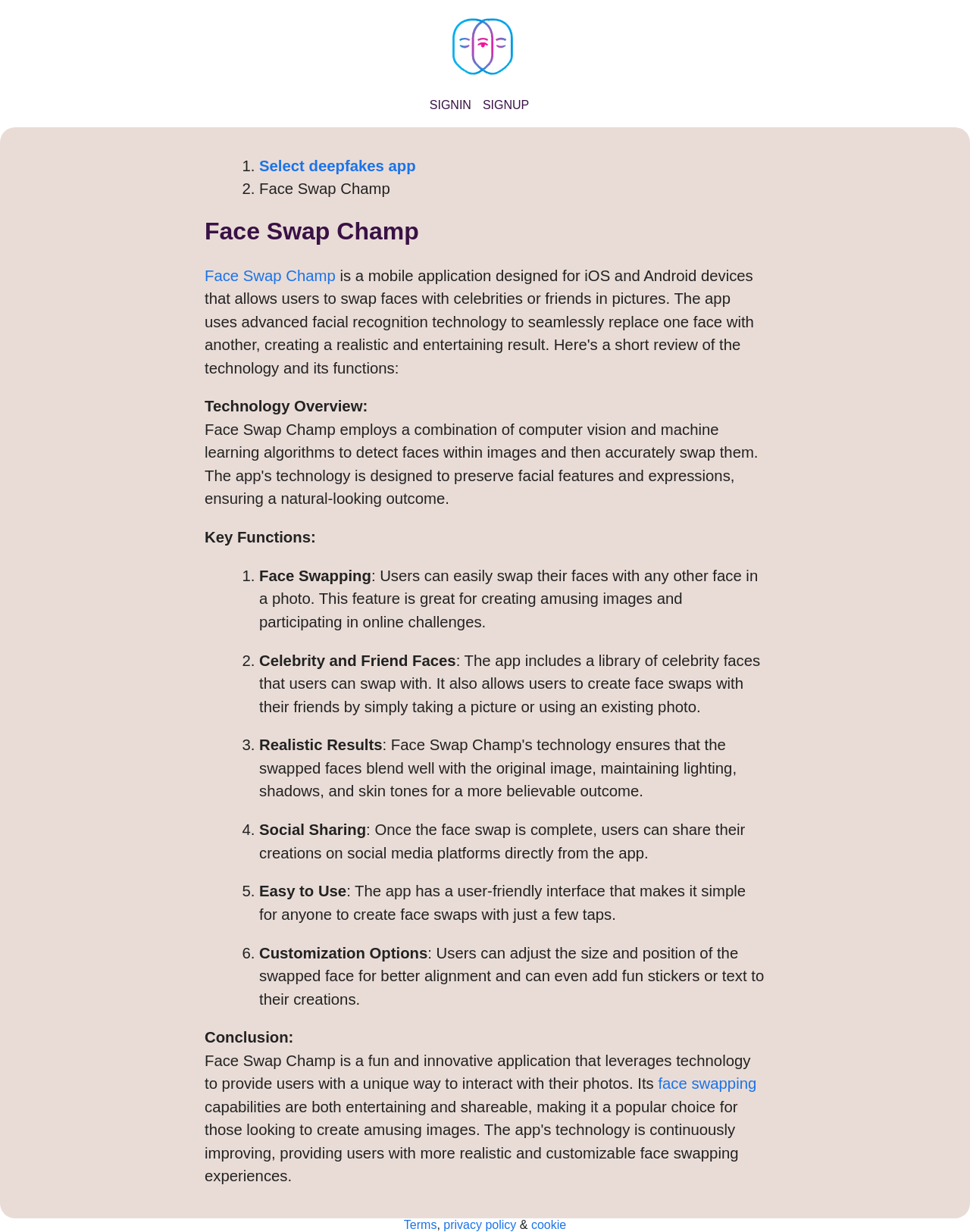Find the bounding box coordinates of the element to click in order to complete the given instruction: "Sign in."

[0.443, 0.08, 0.486, 0.09]